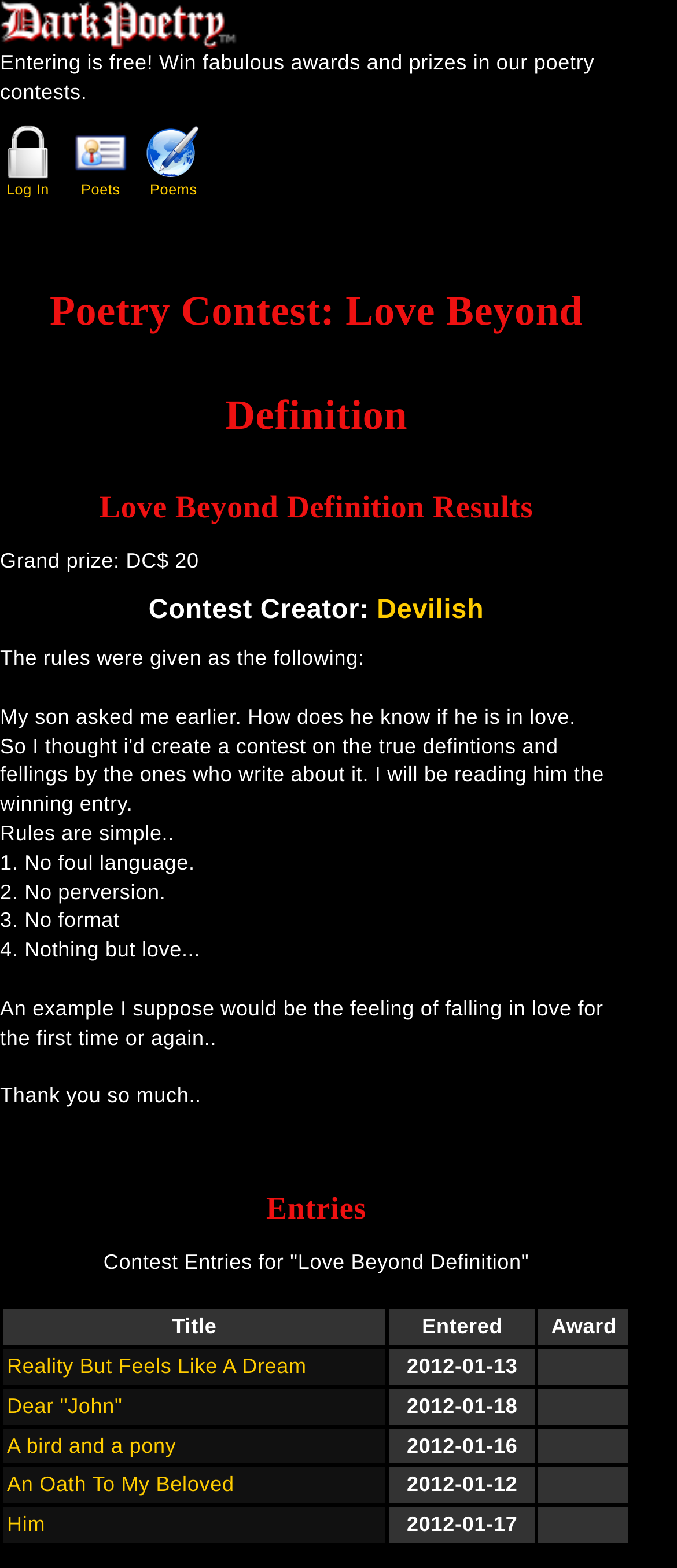Identify the bounding box coordinates of the clickable section necessary to follow the following instruction: "View the poem 'Reality But Feels Like A Dream'". The coordinates should be presented as four float numbers from 0 to 1, i.e., [left, top, right, bottom].

[0.01, 0.863, 0.453, 0.879]